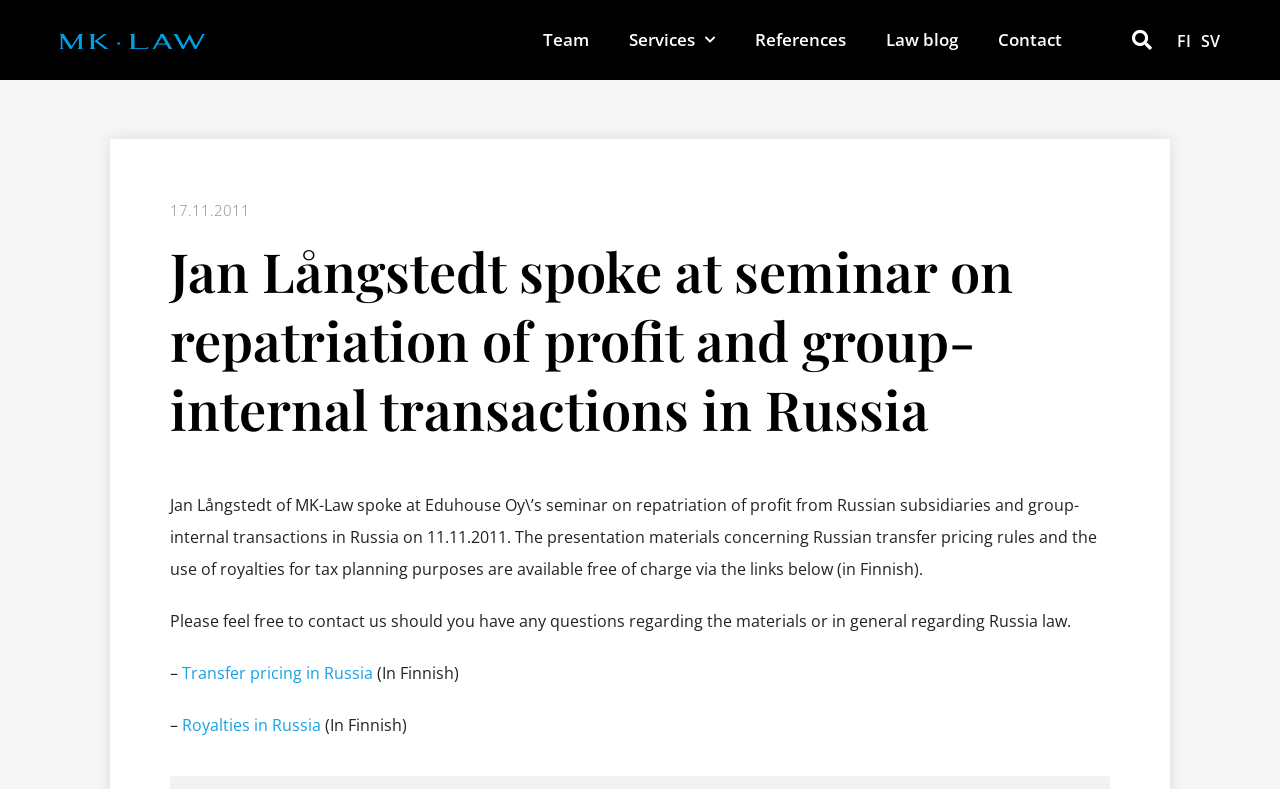Generate a comprehensive description of the webpage content.

The webpage appears to be a news article or a blog post about a seminar presentation by Jan Långstedt of MK-Law. At the top left of the page, there is a link to an unknown destination. On the top right, there are three links: a search bar, and two language options, "FI" and "SV", which are likely Finnish and Swedish.

Below the language options, there is a date "17.11.2011" displayed. The main heading of the page, "Jan Långstedt spoke at seminar on repatriation of profit and group-internal transactions in Russia", is located below the date.

The main content of the page is a paragraph of text that summarizes the seminar presentation, which was about repatriation of profit from Russian subsidiaries and group-internal transactions in Russia. The presentation materials are available for download, and the page provides a brief description of the content.

Below the summary, there is a message encouraging readers to contact the author if they have any questions regarding the materials or Russian law in general. Following this message, there are two links to related topics: "Transfer pricing in Russia" and "Royalties in Russia", both of which are in Finnish.